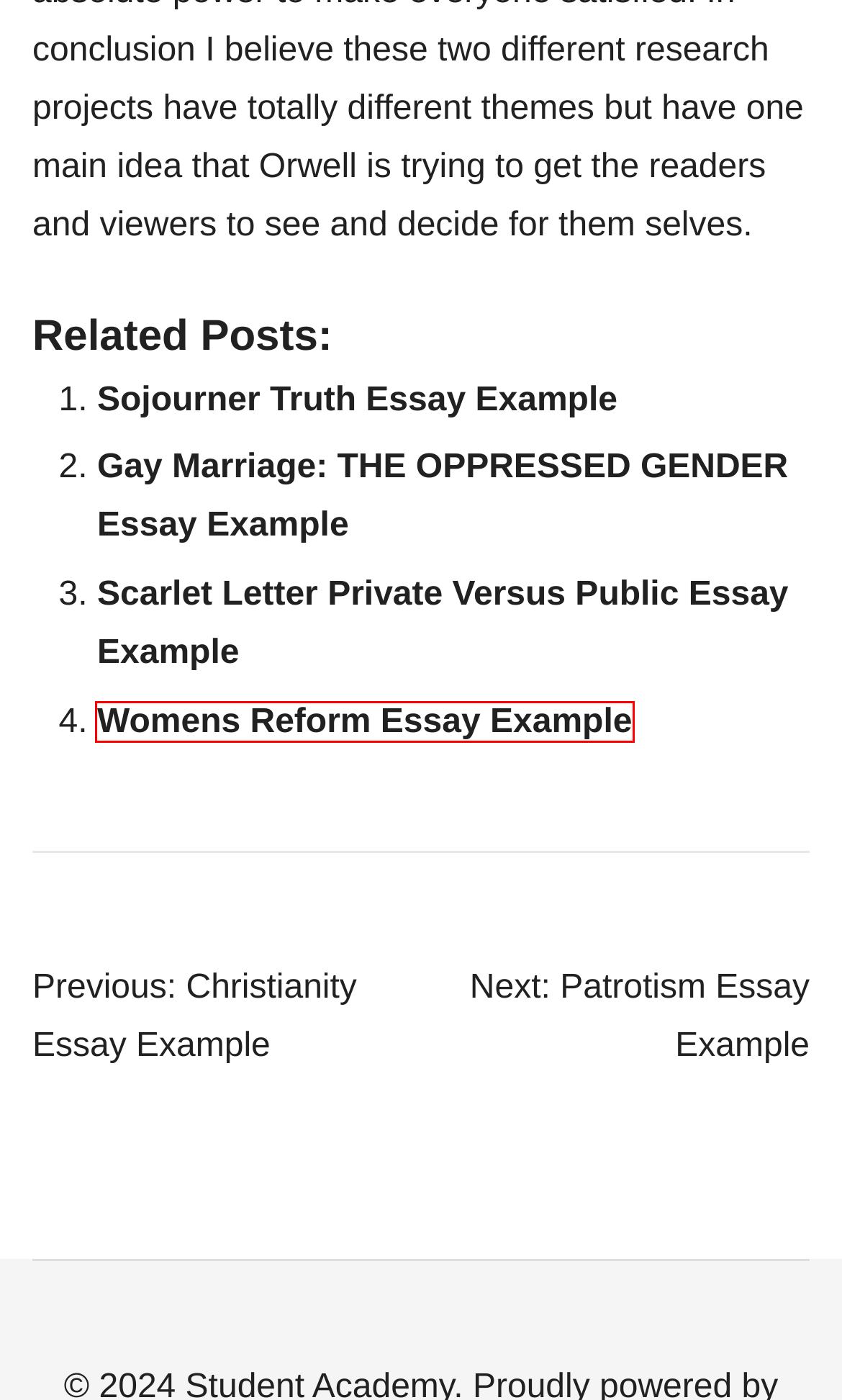Analyze the given webpage screenshot and identify the UI element within the red bounding box. Select the webpage description that best matches what you expect the new webpage to look like after clicking the element. Here are the candidates:
A. Gay Marriage: THE OPPRESSED GENDER Essay Example Free Essay Sample on Student Academy
B. Sojourner Truth Essay Example Free Essay Sample on Student Academy
C. Christianity Essay Example Free Essay Sample on Student Academy
D. Scarlet Letter Private Versus Public Essay Example Free Essay Sample on Student Academy
E. Patrotism Essay Example Free Essay Sample on Student Academy
F. admin, Author at Student Academy
G. Botiga: Fast & Lightweight WooCommerce WordPress Theme
H. Womens Reform Essay Example Free Essay Sample on Student Academy

H